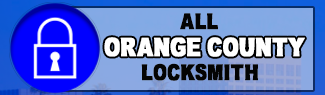What is emphasized by 'ALL' in uppercase letters? Analyze the screenshot and reply with just one word or a short phrase.

inclusive nature